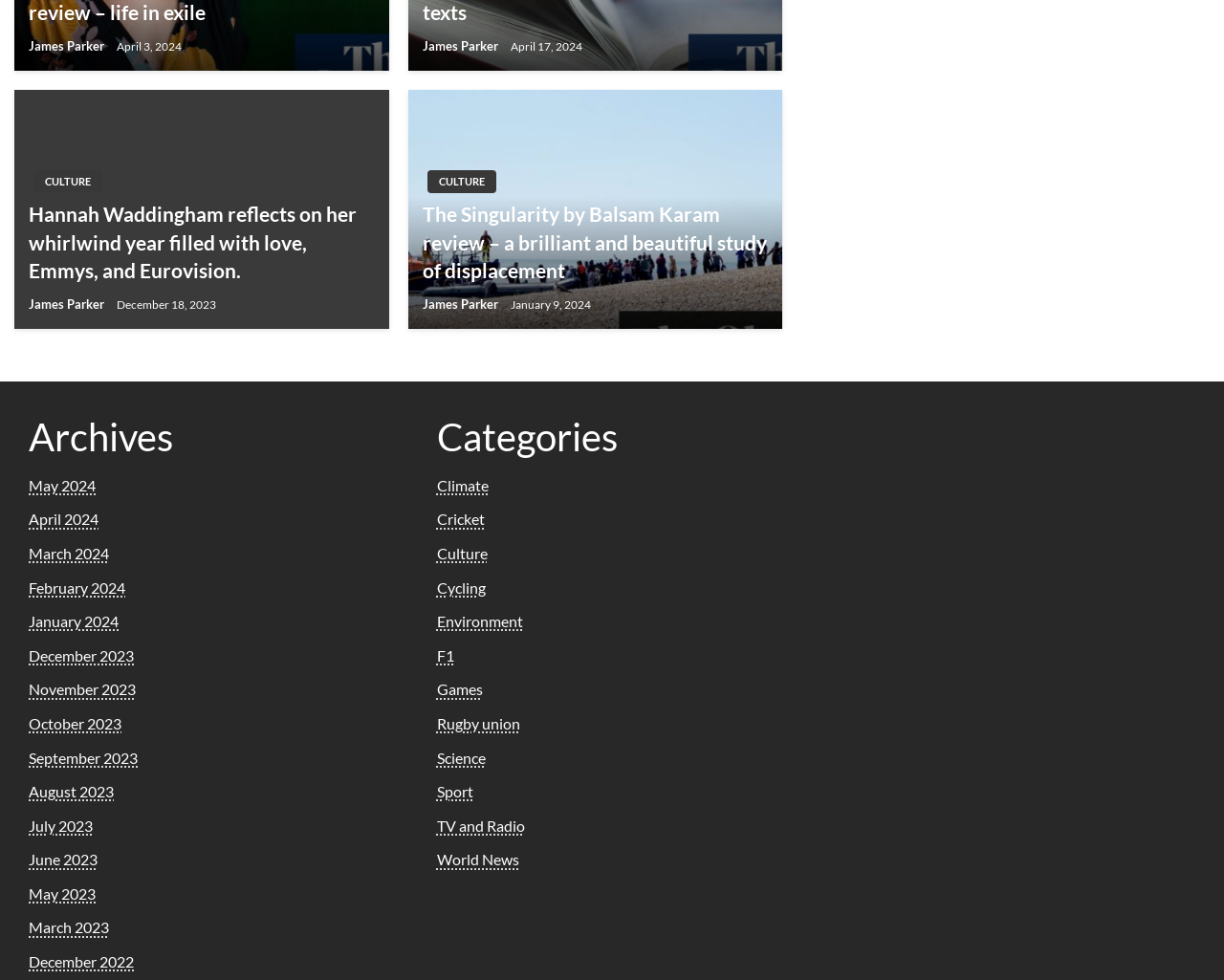Use a single word or phrase to answer the following:
How many categories are listed on this webpage?

13